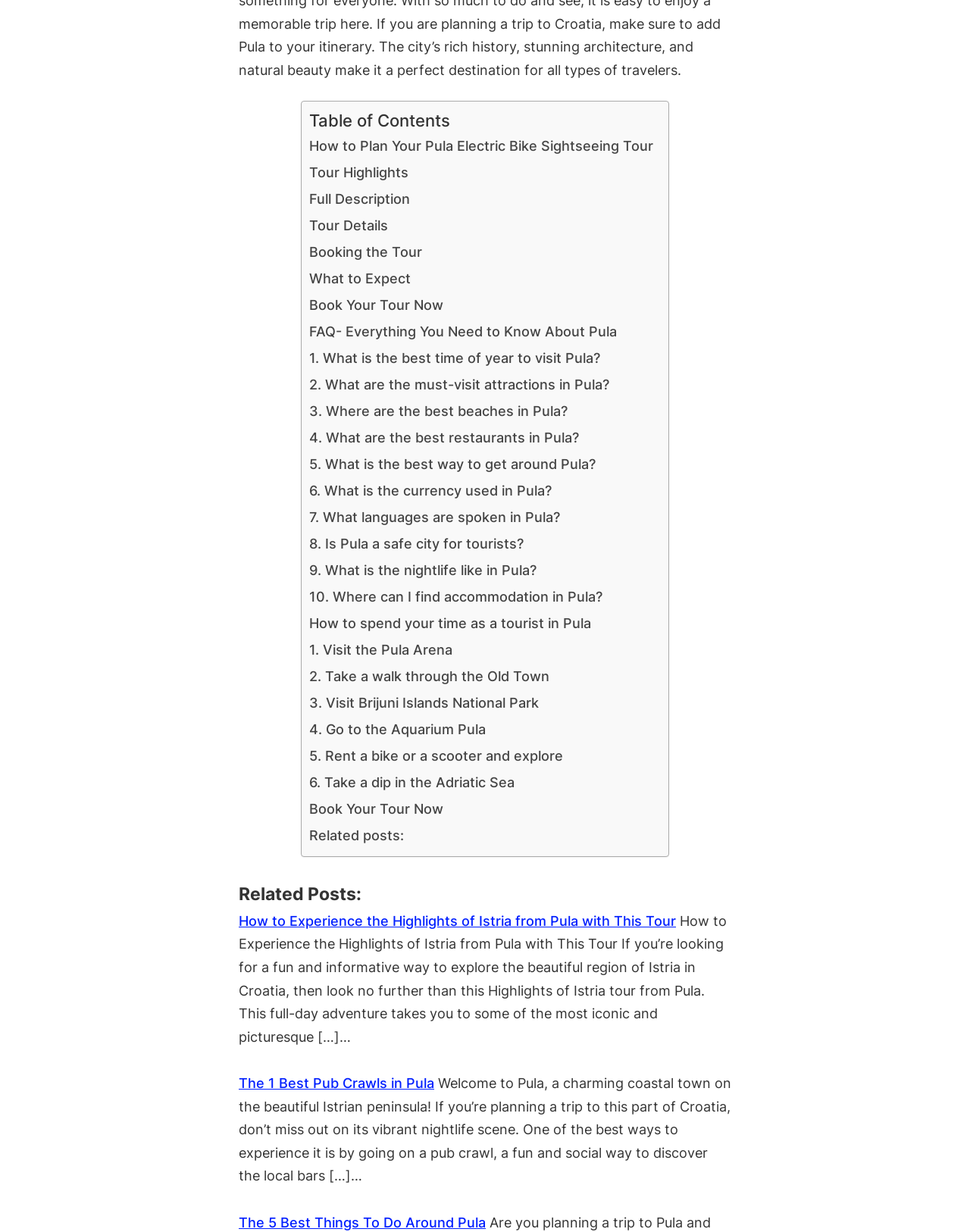Locate the bounding box coordinates of the item that should be clicked to fulfill the instruction: "Read 'How to Experience the Highlights of Istria from Pula with This Tour'".

[0.246, 0.741, 0.749, 0.848]